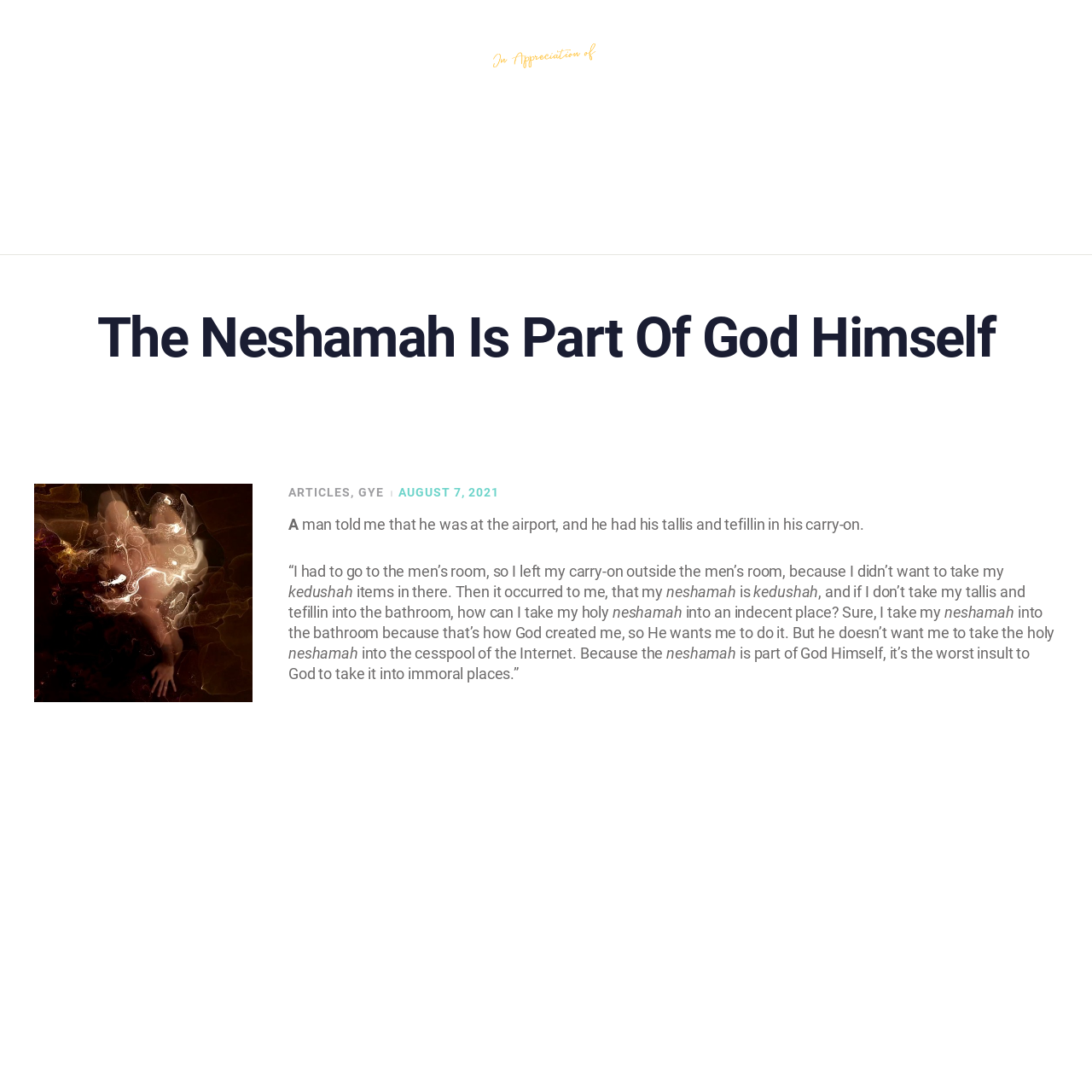What is the author of the article?
Look at the screenshot and respond with one word or a short phrase.

Rabbi Abraham J. Twerski